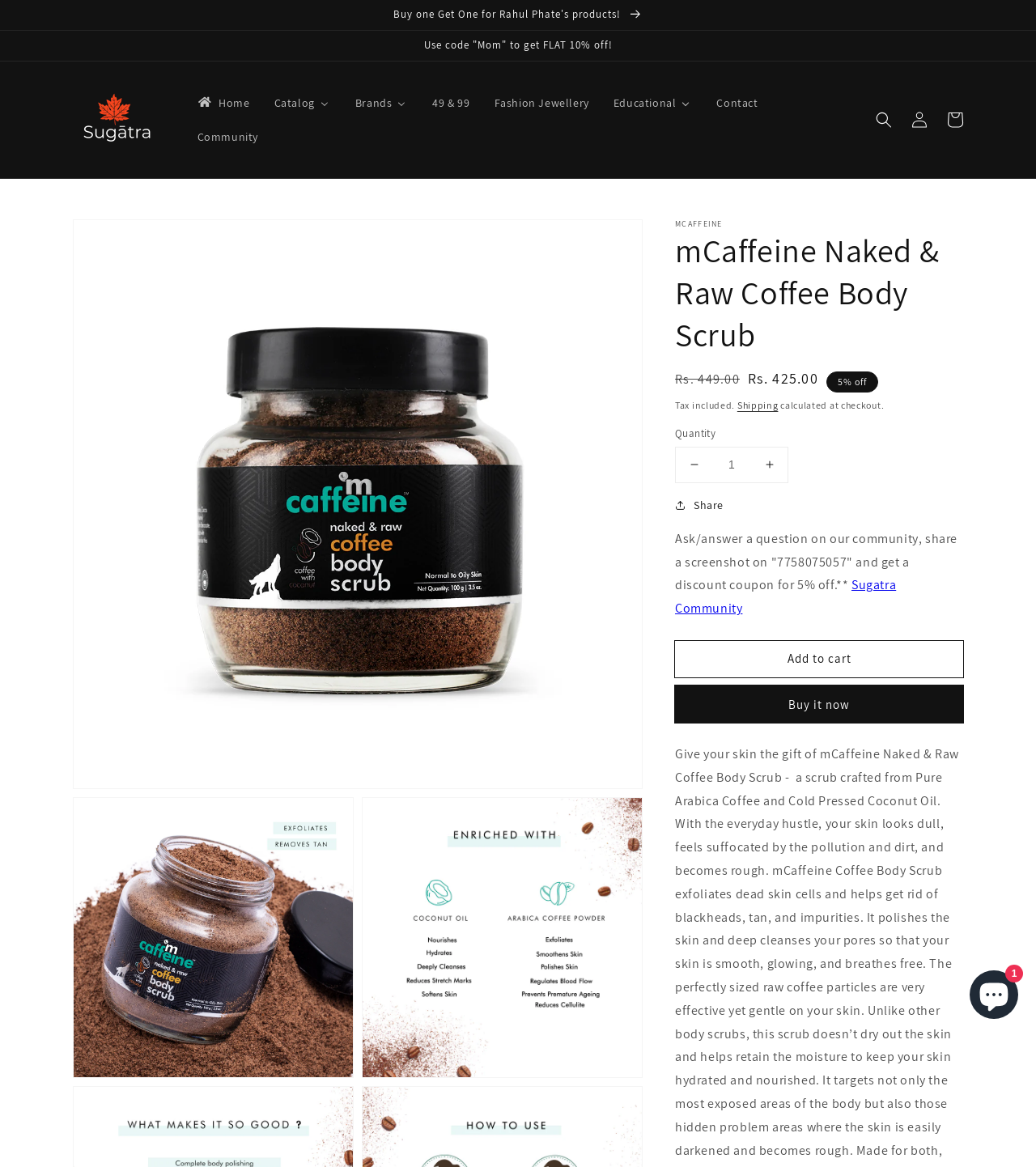What is the purpose of the 'Share' button?
Answer the question with a thorough and detailed explanation.

I found the purpose of the 'Share' button by looking at its label and inferring that it allows users to share the product with others.